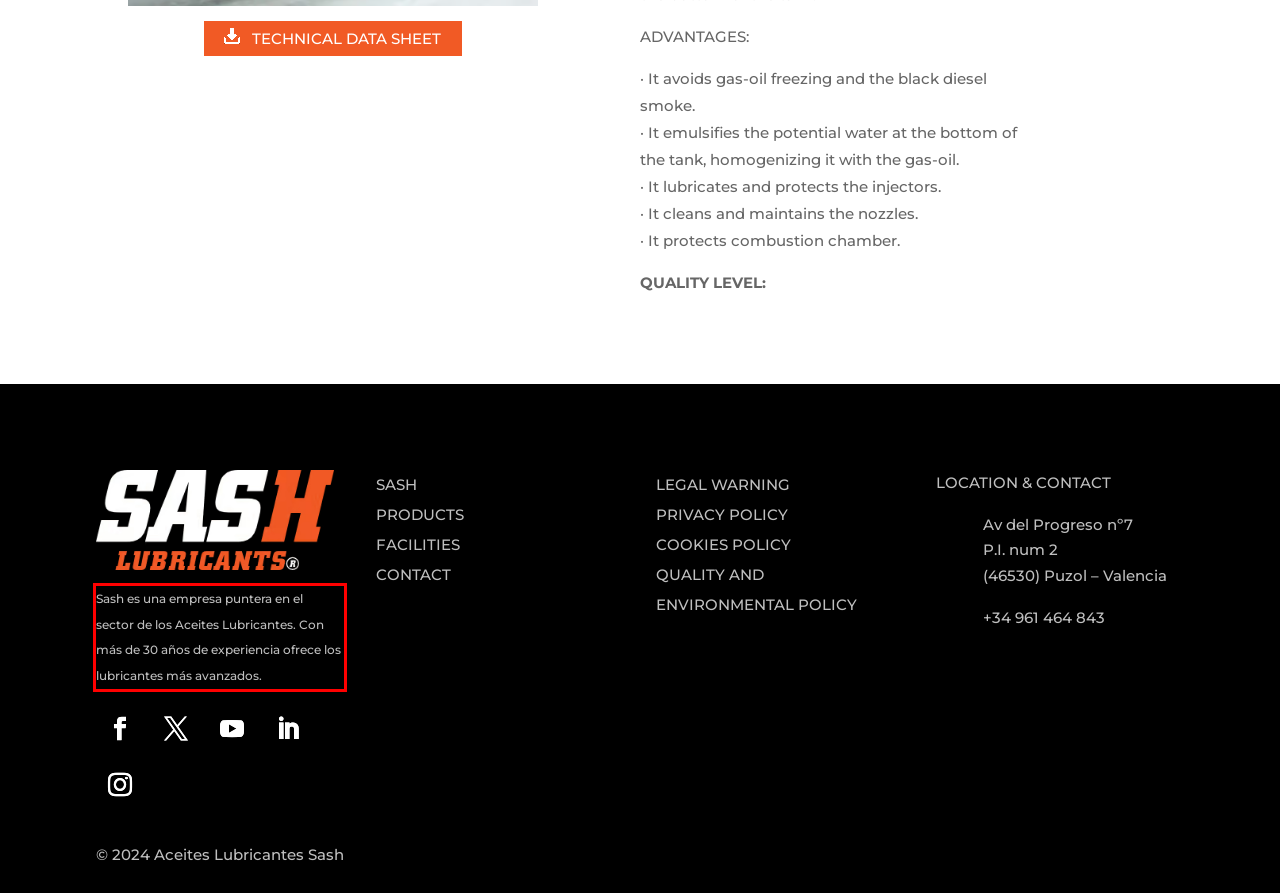You are presented with a screenshot containing a red rectangle. Extract the text found inside this red bounding box.

Sash es una empresa puntera en el sector de los Aceites Lubricantes. Con más de 30 años de experiencia ofrece los lubricantes más avanzados.